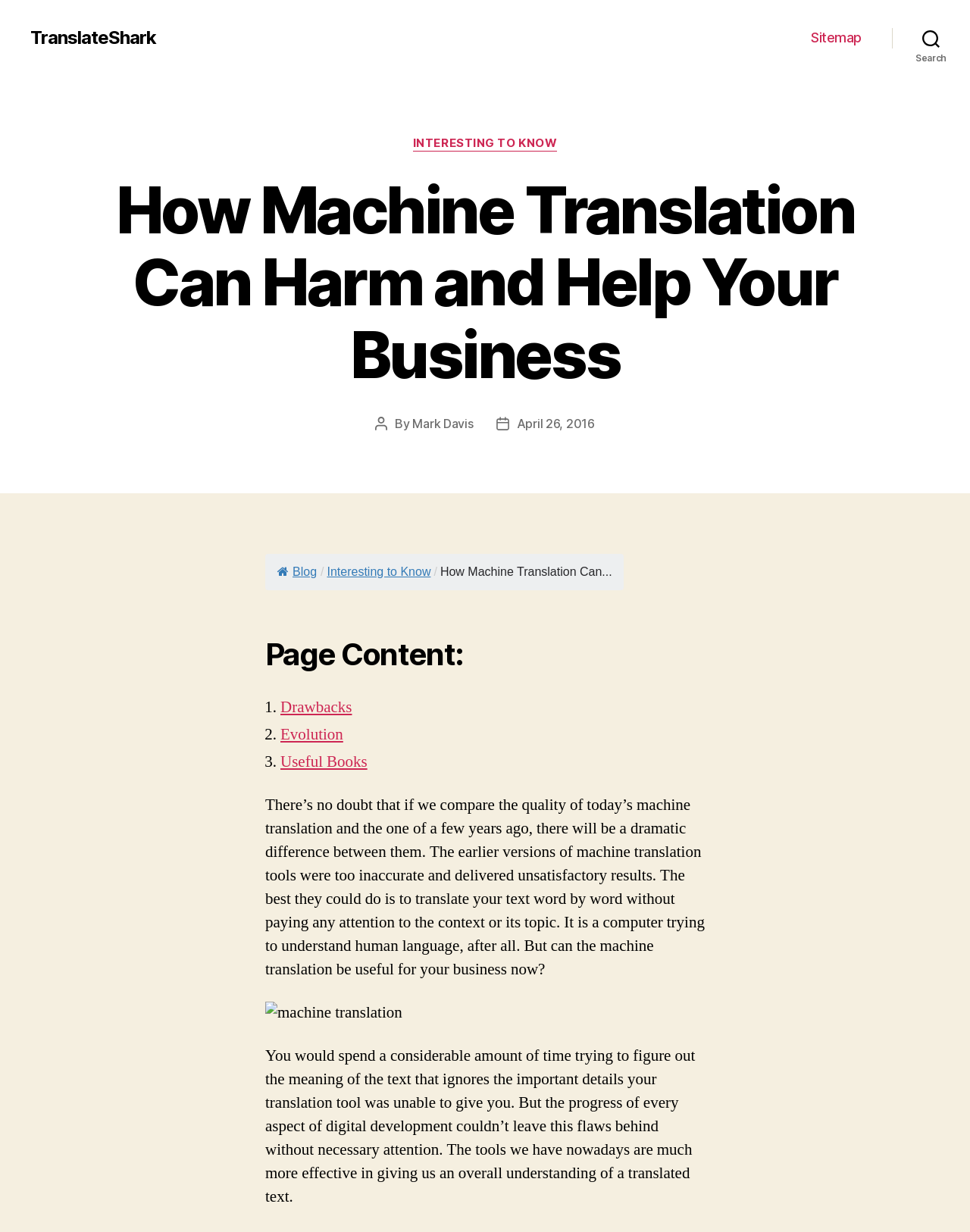Identify the first-level heading on the webpage and generate its text content.

How Machine Translation Can Harm and Help Your Business